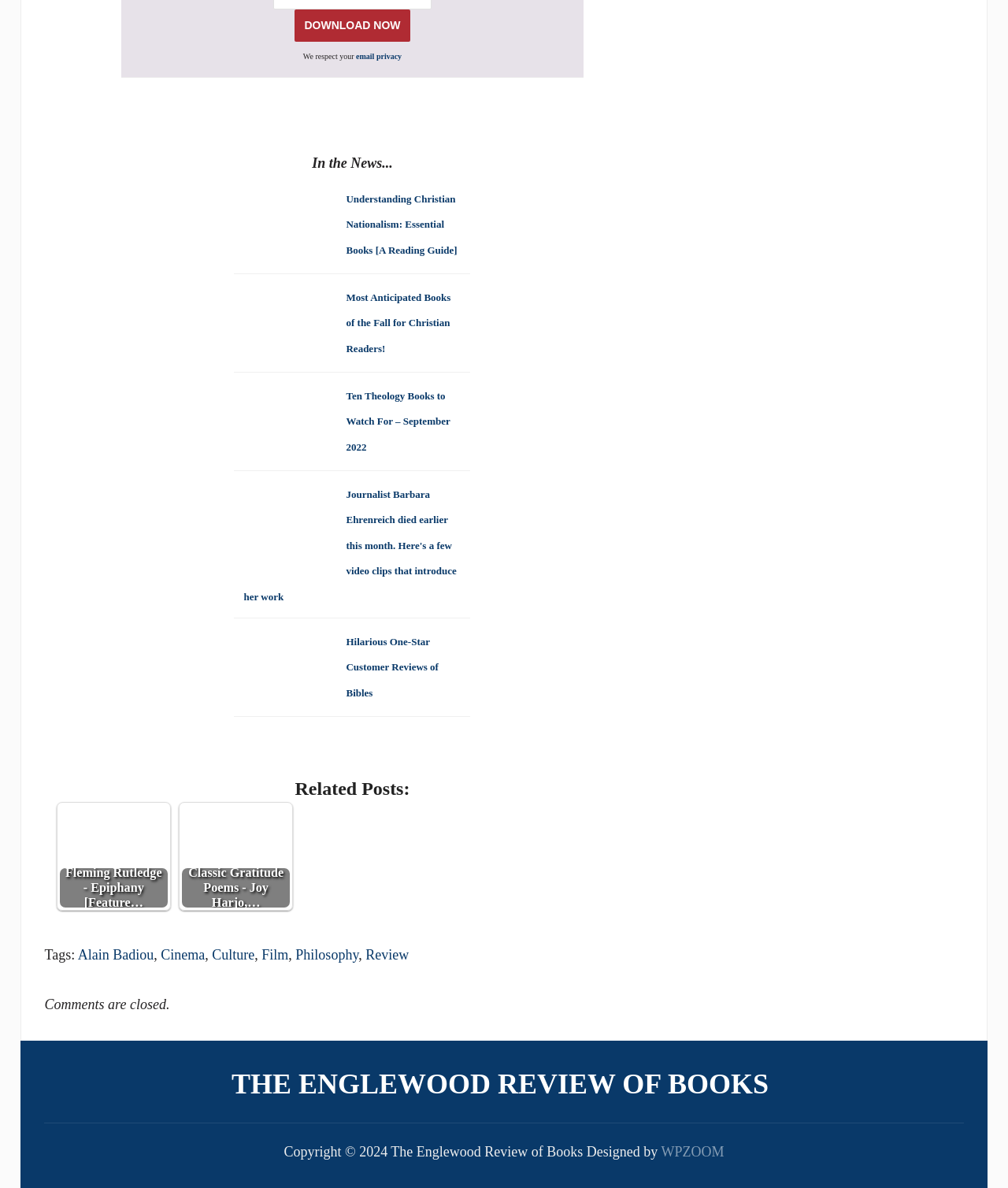What is the topic of the first link in the 'Related Posts' section?
Identify the answer in the screenshot and reply with a single word or phrase.

Fleming Rutledge - Epiphany